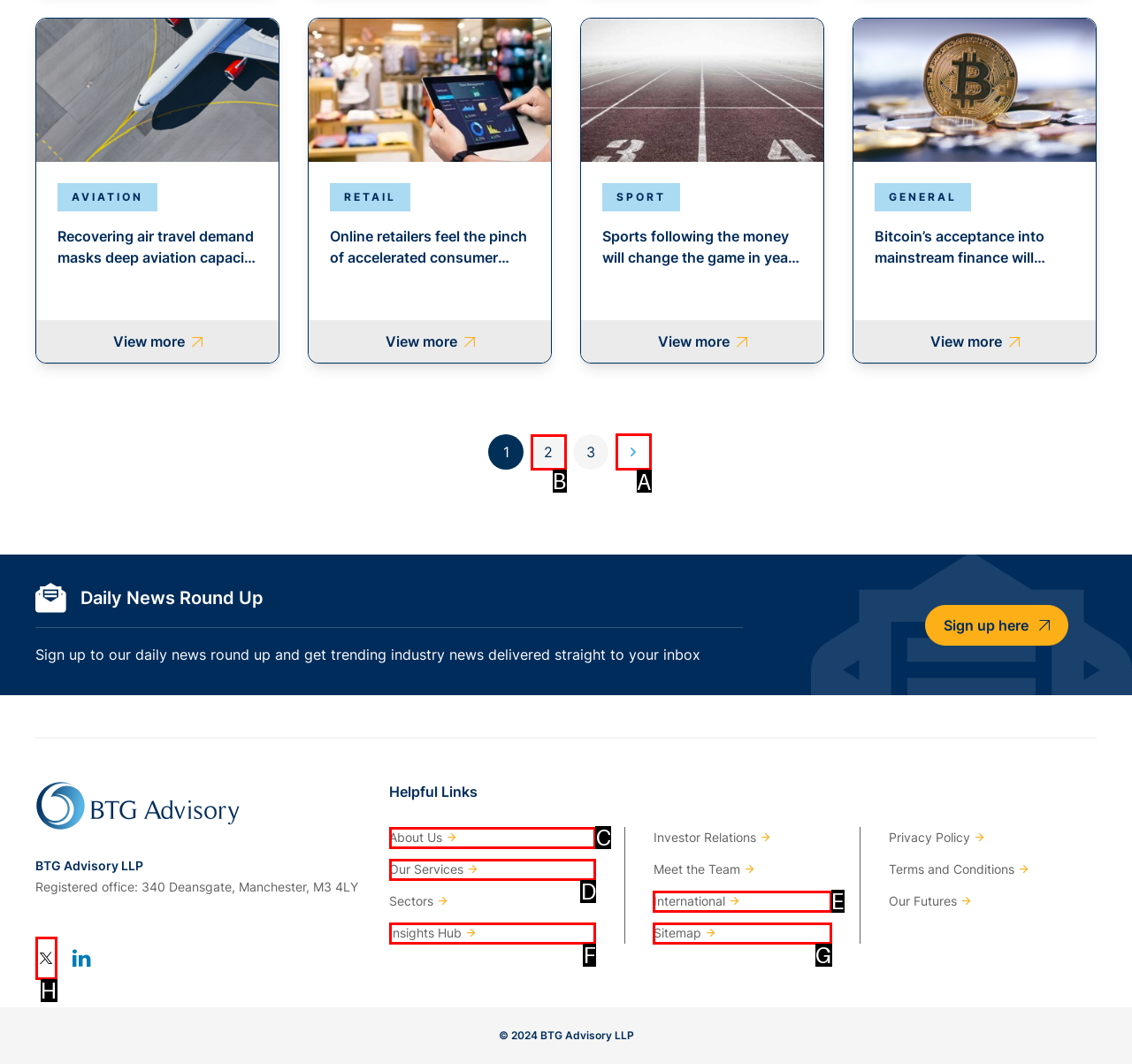Show which HTML element I need to click to perform this task: View next page Answer with the letter of the correct choice.

A